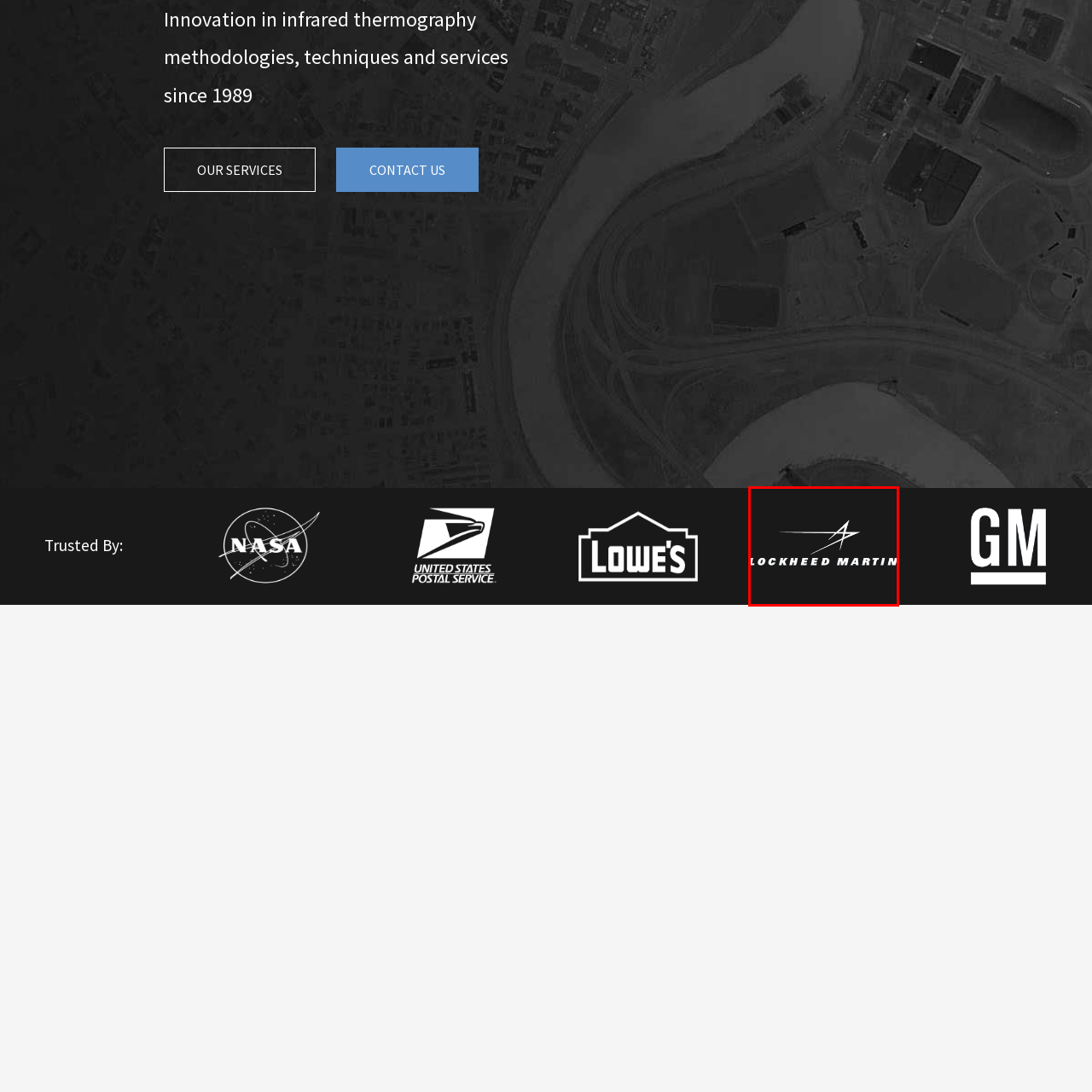What industry is Lockheed Martin associated with?
Observe the image within the red bounding box and respond to the question with a detailed answer, relying on the image for information.

The company is known for its advanced technological solutions, and its brand identity is closely tied to providing solutions and services that enhance safety and security, which is reflective of its presence in the aerospace, defense, and security industry.